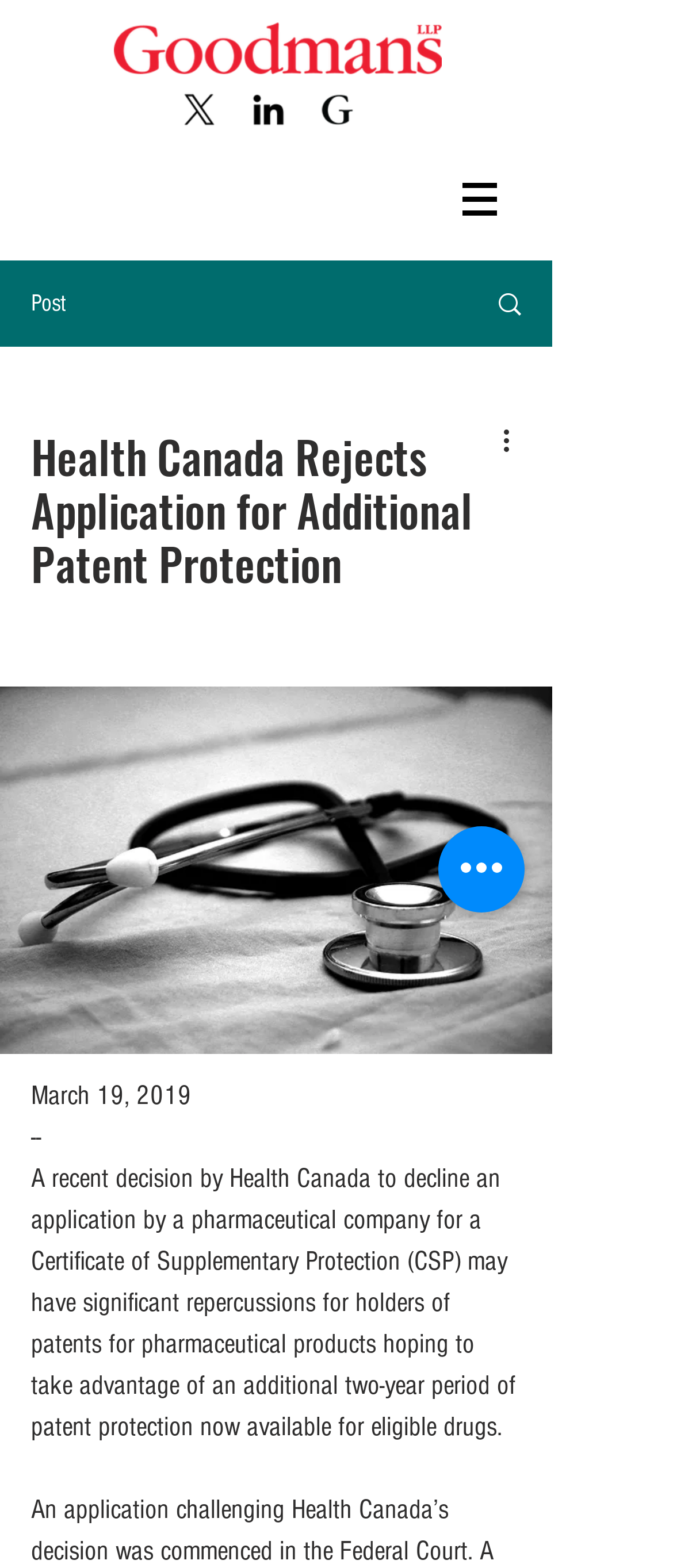Offer a meticulous description of the webpage's structure and content.

The webpage appears to be a news article or blog post from Goodmans LLP, a law firm. At the top left, there is a logo of Goodmans LLP, accompanied by a social bar with links to LinkedIn and the firm's intellectual property website. 

Below the logo, there is a navigation menu labeled "Site" with a dropdown button. To the right of the navigation menu, there is a button labeled "Post" and a link with a "More actions" dropdown menu.

The main content of the webpage is a news article with the title "Health Canada Rejects Application for Additional Patent Protection" in a large font. The article is dated March 19, 2019, and the text describes a recent decision by Health Canada to decline an application for a Certificate of Supplementary Protection (CSP) and its potential repercussions for patent holders.